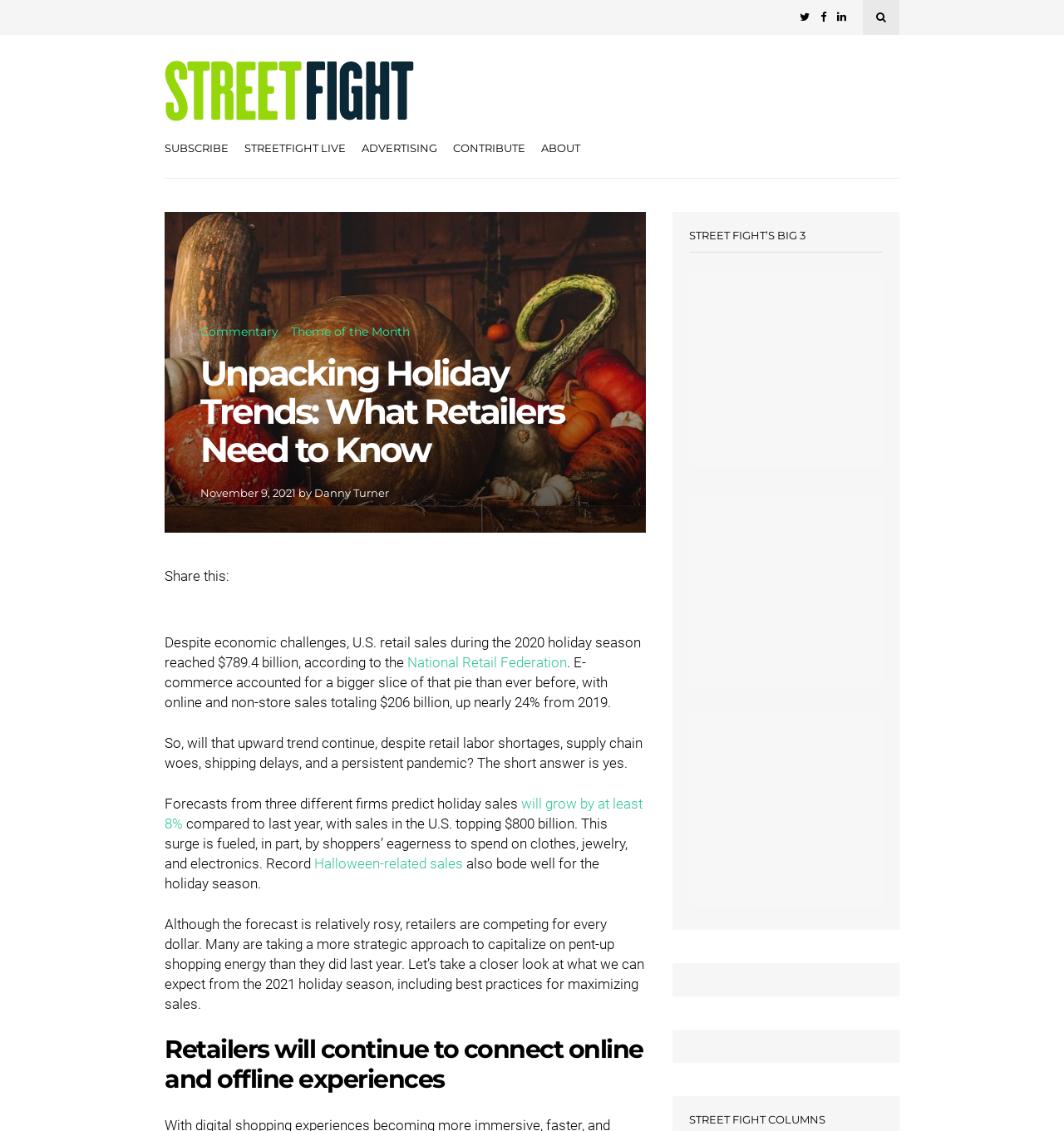Identify the headline of the webpage and generate its text content.

Unpacking Holiday Trends: What Retailers Need to Know